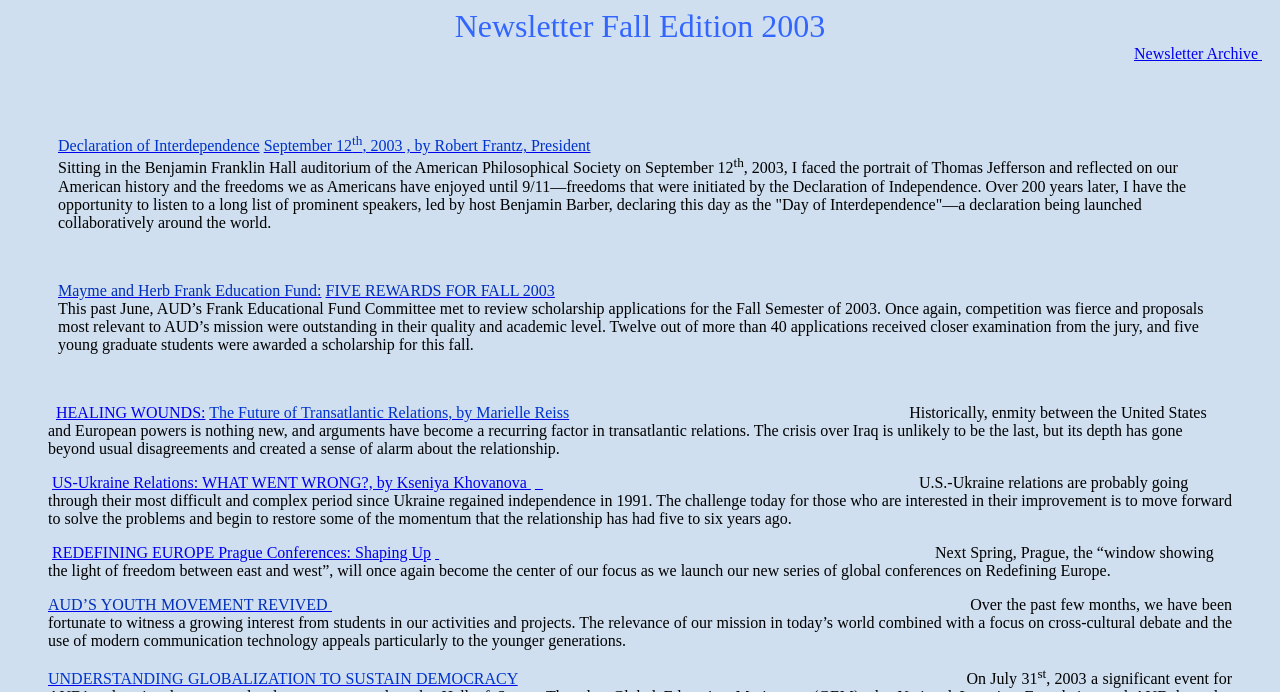Please give a succinct answer to the question in one word or phrase:
What is the topic of the article by Marielle Reiss?

The Future of Transatlantic Relations